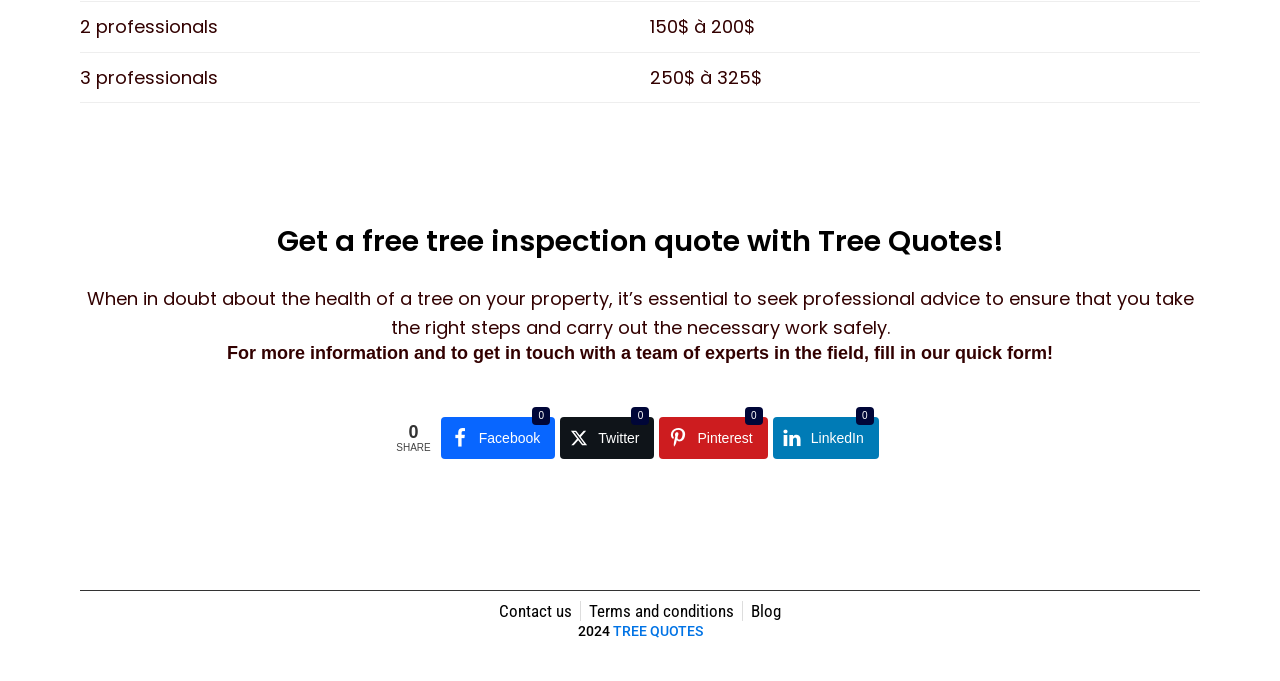What is the minimum cost for a tree inspection?
Using the image provided, answer with just one word or phrase.

150$